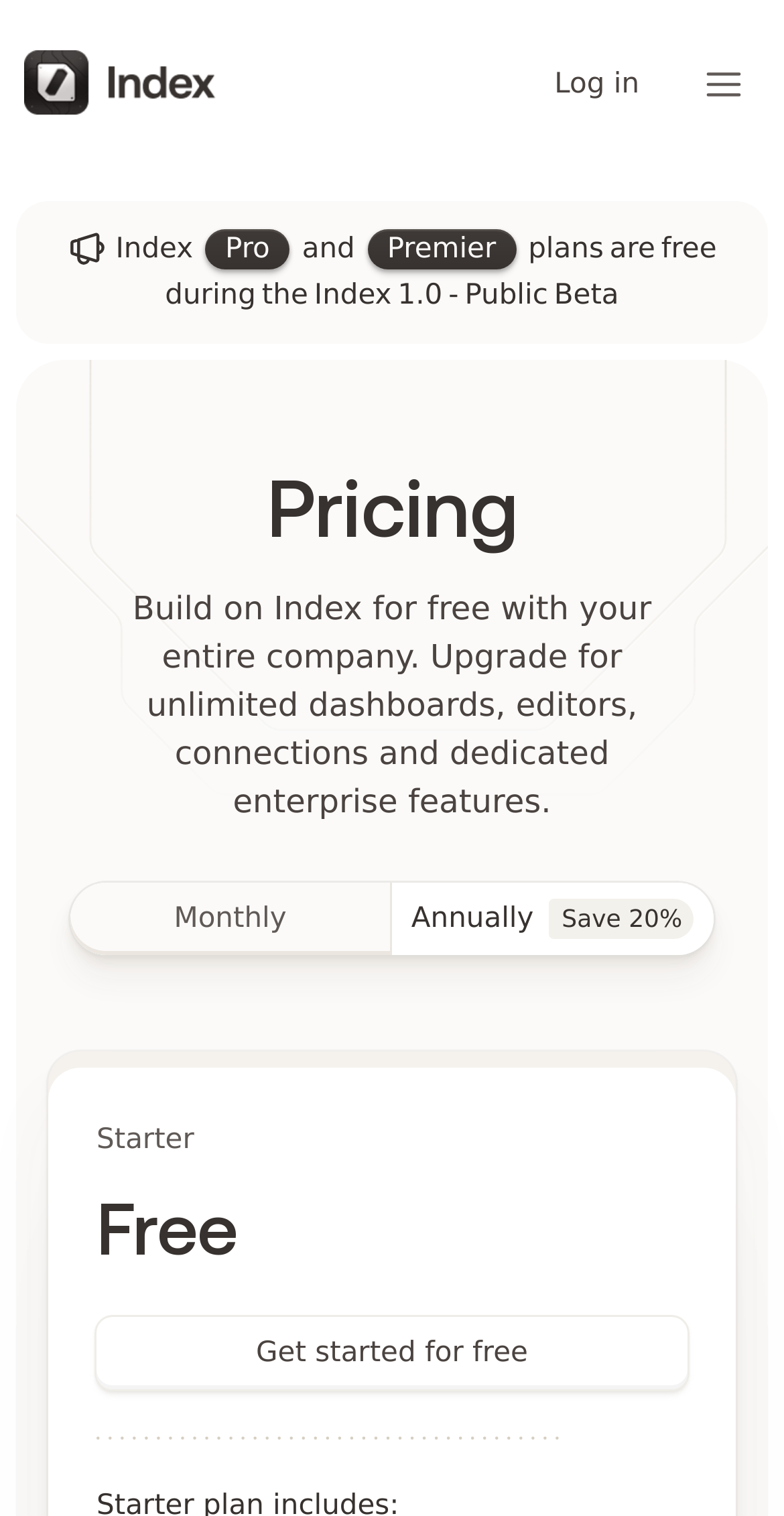Using the information in the image, could you please answer the following question in detail:
What is the status of the current version?

I inferred this answer by looking at the text 'Public Beta' on the webpage, which suggests that the current version is in public beta status.